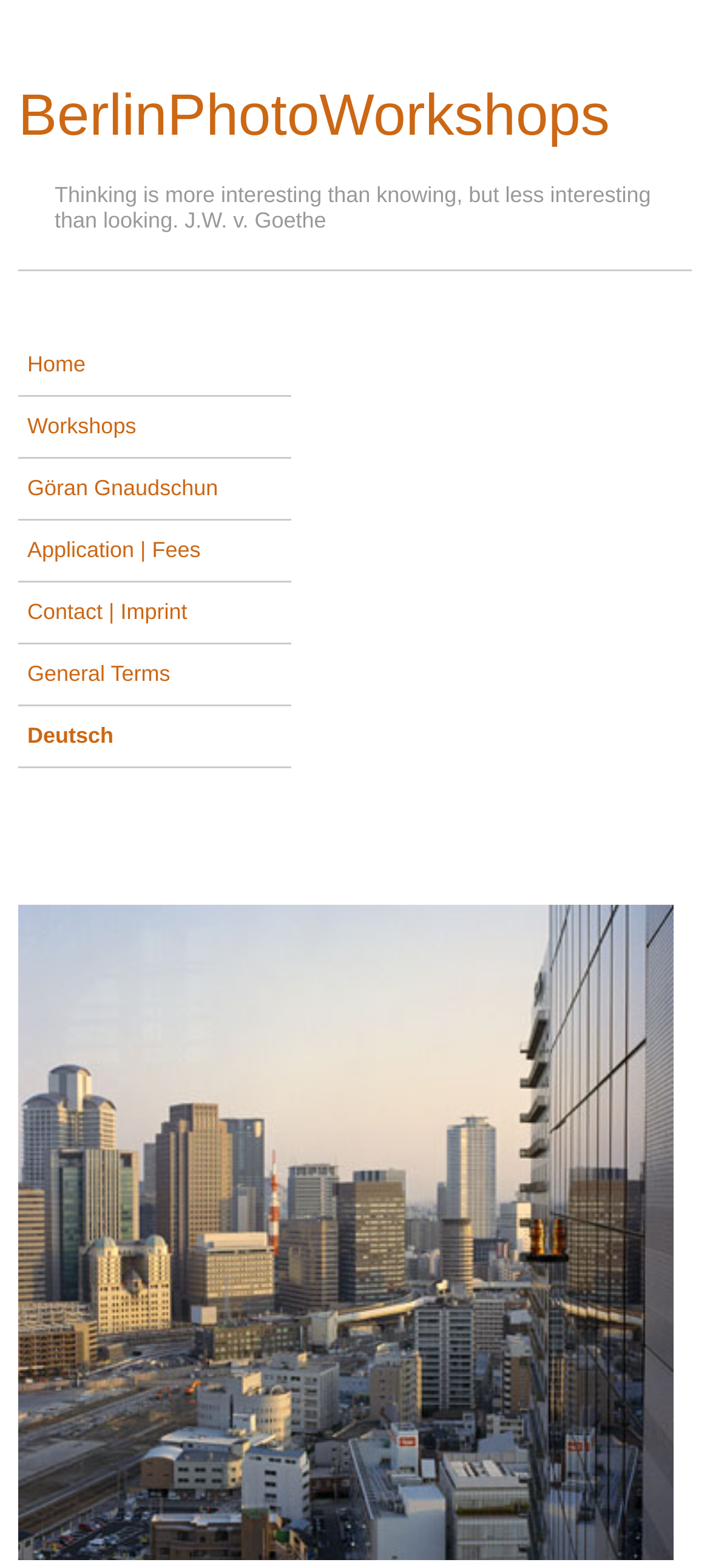Find the bounding box coordinates of the clickable area required to complete the following action: "go to home page".

[0.026, 0.214, 0.41, 0.253]